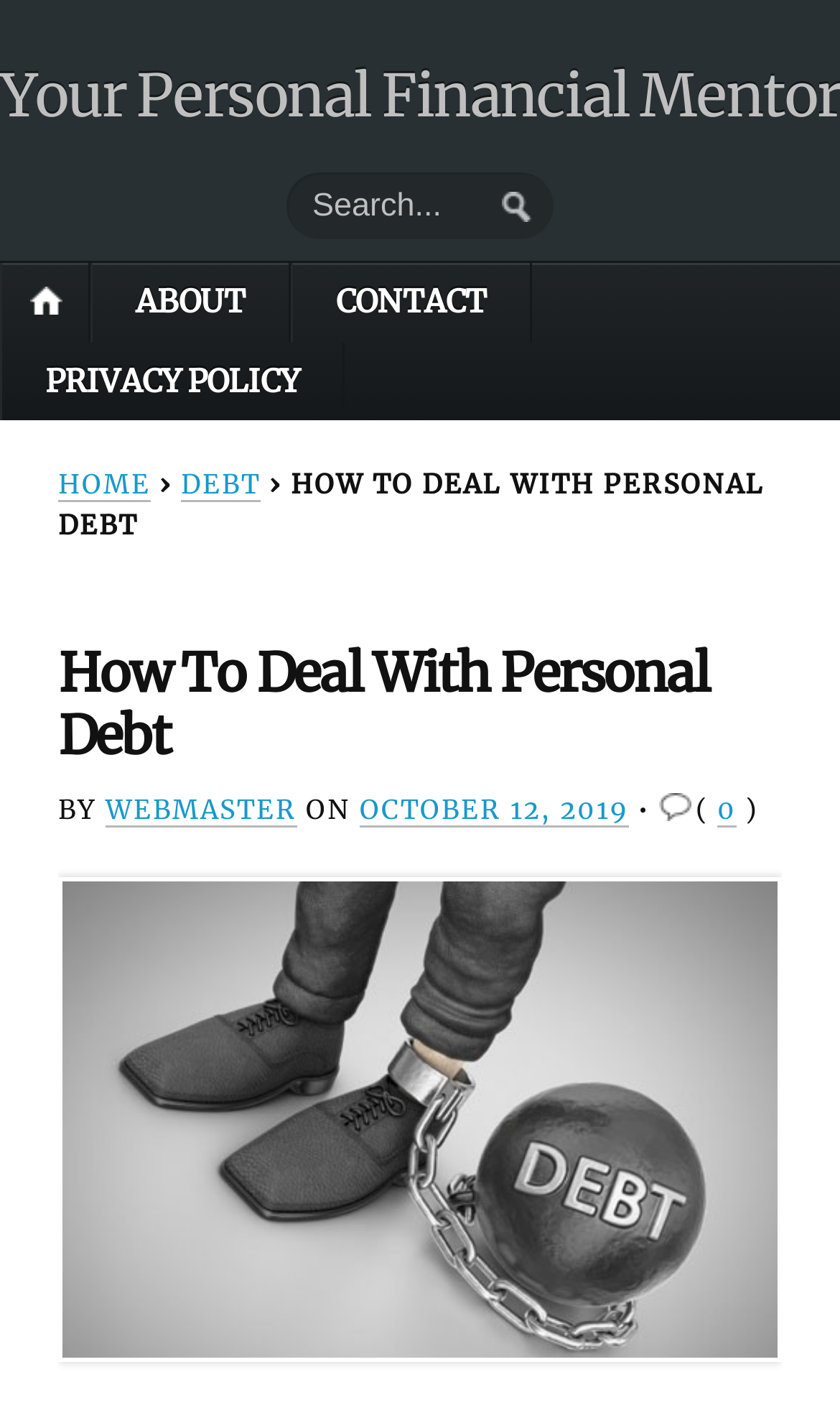Provide an in-depth caption for the webpage.

The webpage is about dealing with personal debt, with a focus on providing guidance and mentorship. At the top, there is a heading that reads "Your Personal Financial Mentor" with a link to the same title. Below this, there is a search bar with a "Submit" button to the right. 

On the top-left side, there are navigation links to "HOME", "ABOUT", "CONTACT", and "PRIVACY POLICY". Below these links, there is another set of navigation links, including "HOME" and "DEBT", with a "›" symbol in between. 

The main content of the webpage is headed by "HOW TO DEAL WITH PERSONAL DEBT", which is a large heading that spans almost the entire width of the page. Below this, there is a subheading that reads "BY WEBMASTER ON OCTOBER 12, 2019", with a time element indicating the date. 

To the right of the date, there are some additional elements, including a bullet point, a left parenthesis, a link to "0", and a right parenthesis. 

At the bottom of the page, there is a large figure or image that takes up most of the width.